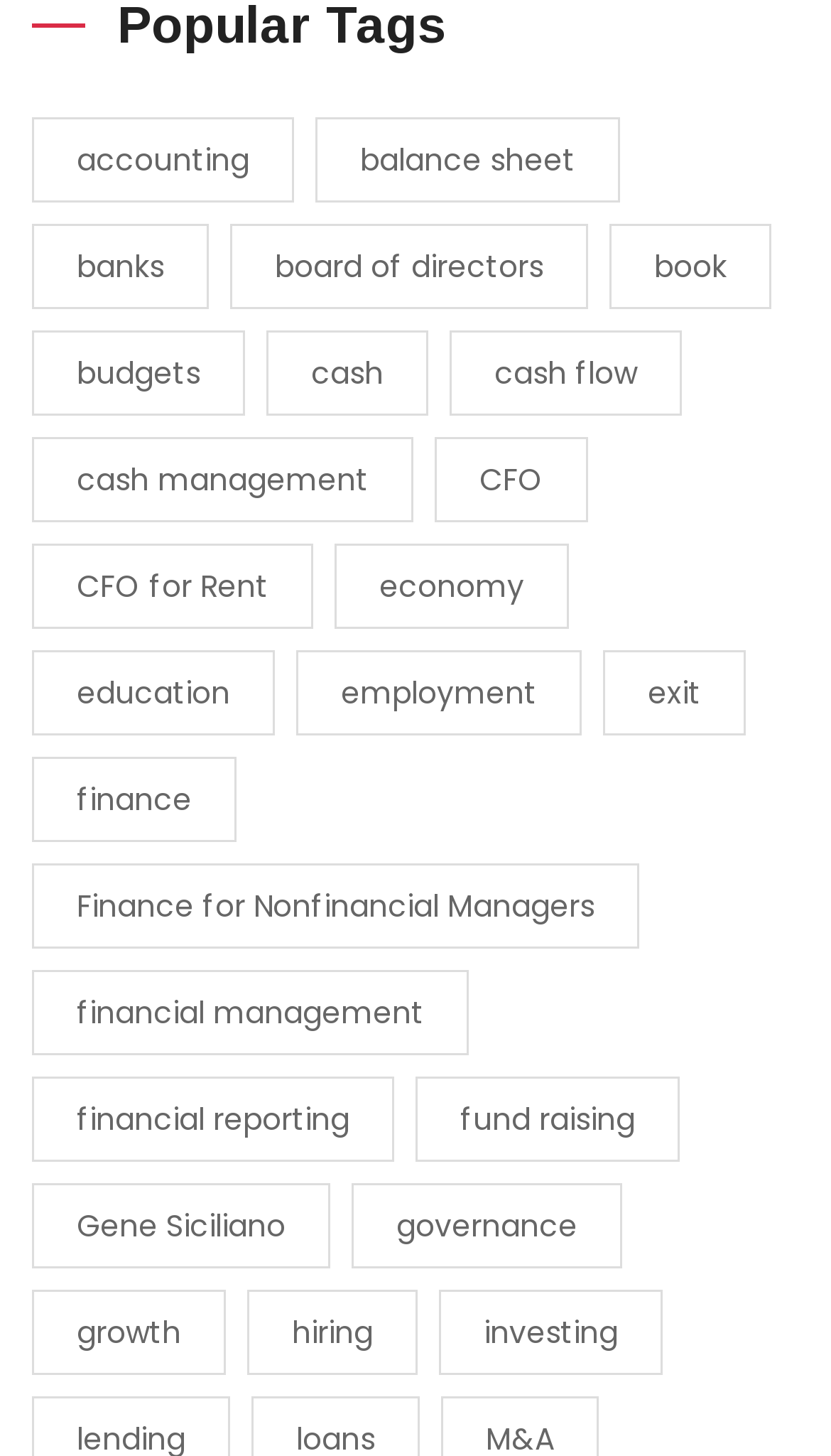Provide a brief response to the question below using a single word or phrase: 
What is the topic of the link with the most items?

finance